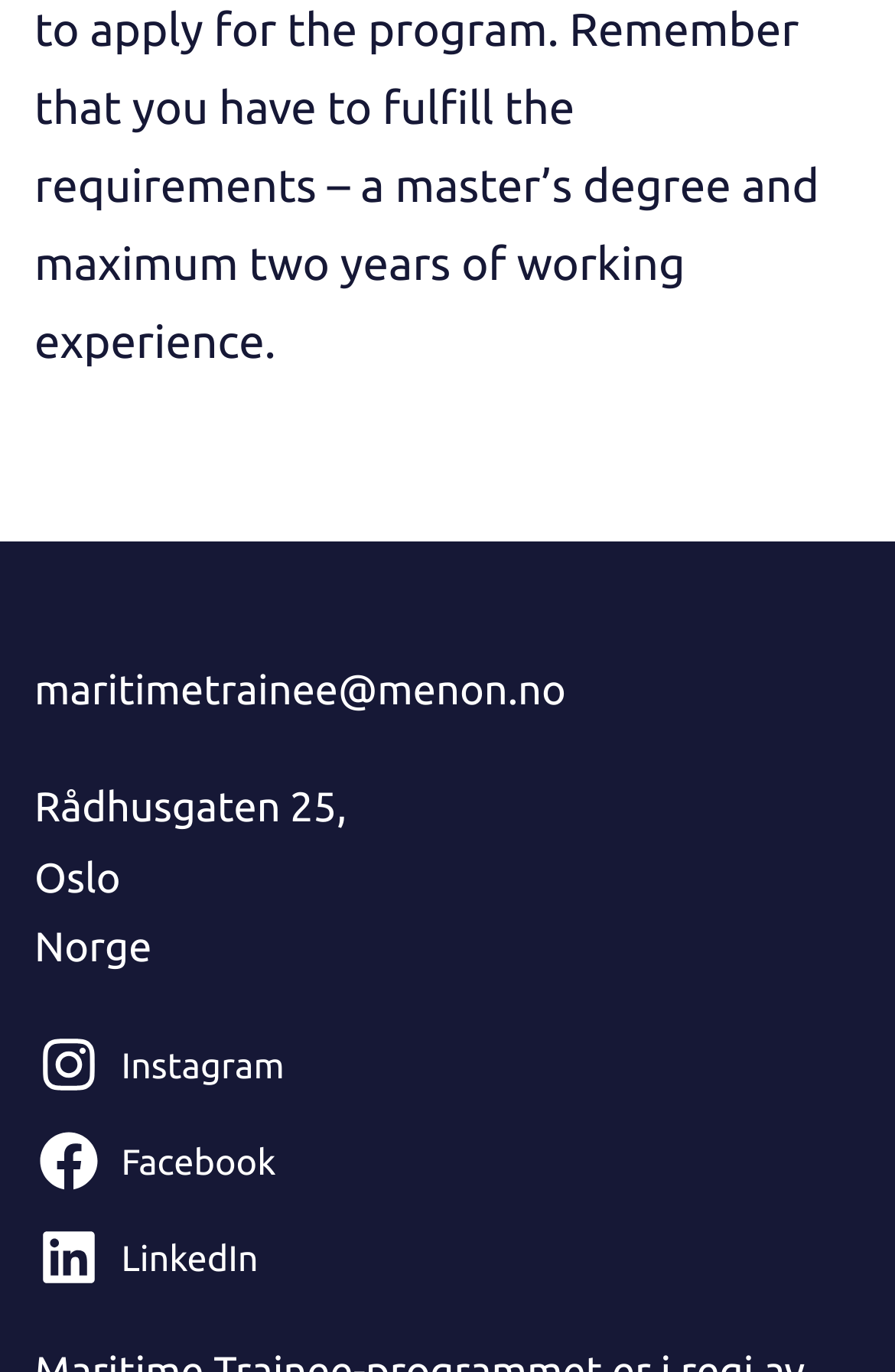What is the country mentioned?
Using the image as a reference, deliver a detailed and thorough answer to the question.

The country is mentioned in the address section, which is 'Rådhusgaten 25, Oslo, Norge'. The country is Norge, which is Norwegian for Norway.